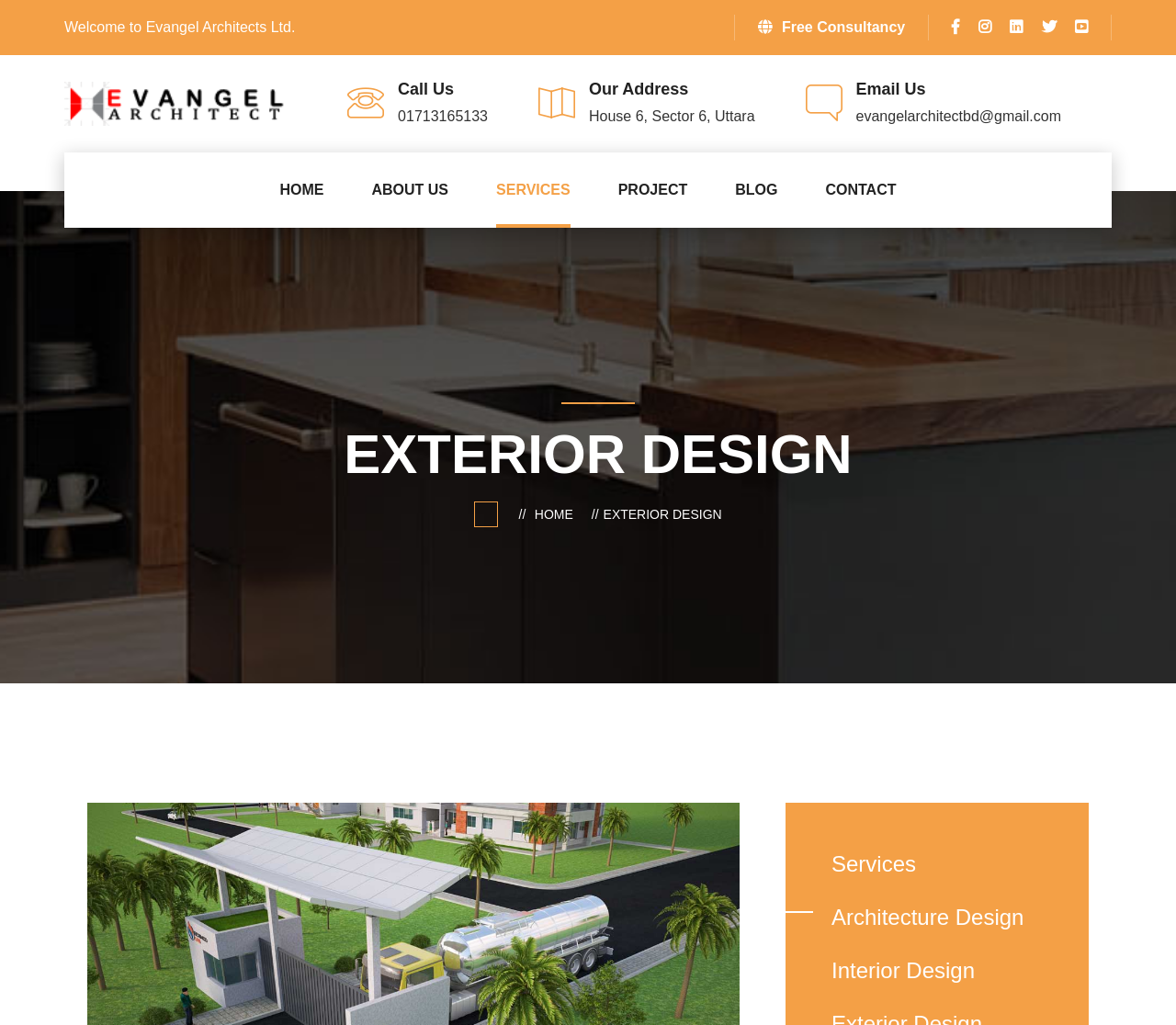Show the bounding box coordinates of the element that should be clicked to complete the task: "Click on Free Consultancy".

[0.644, 0.019, 0.77, 0.034]